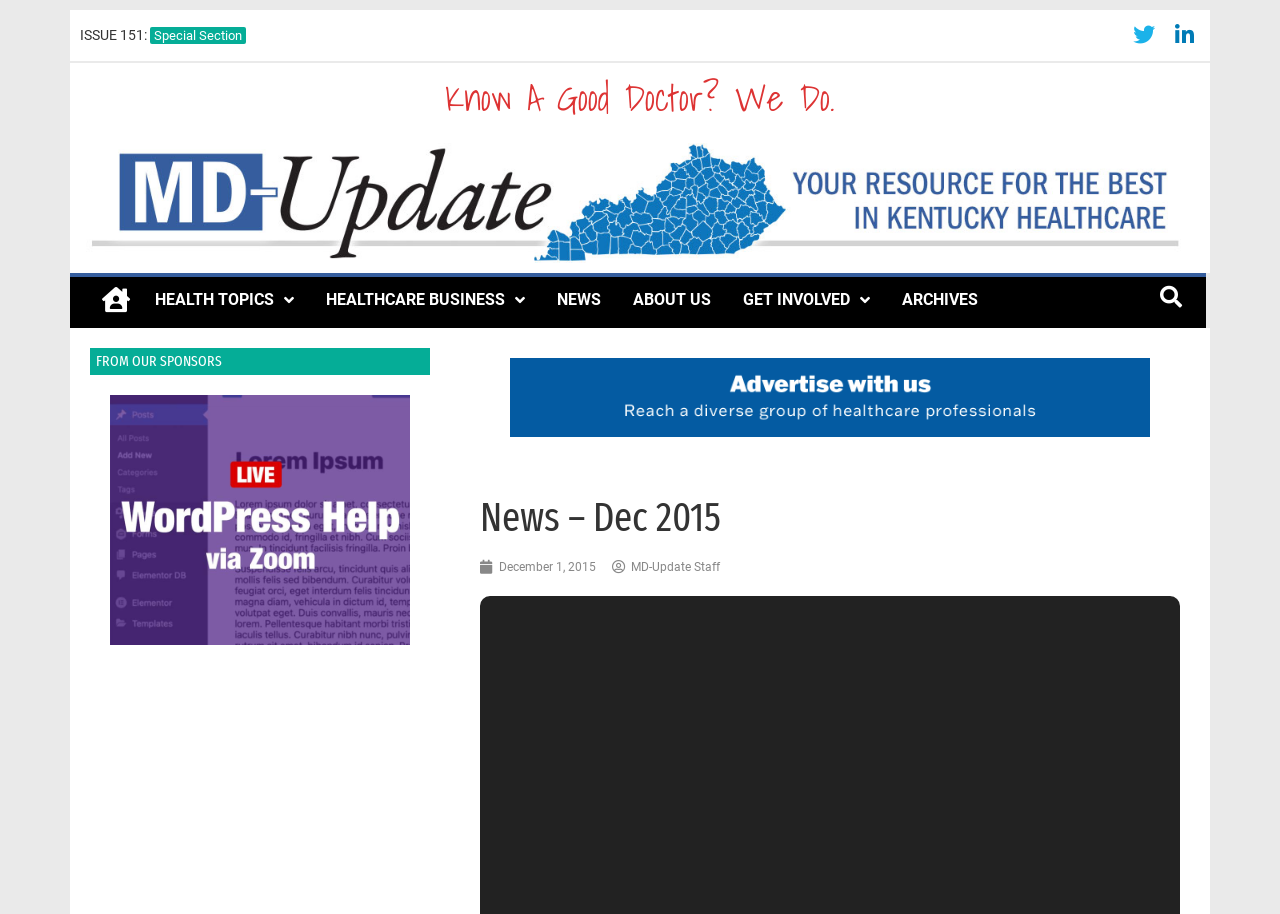Find the bounding box coordinates of the clickable area that will achieve the following instruction: "View the ABOUT US page".

[0.482, 0.303, 0.568, 0.354]